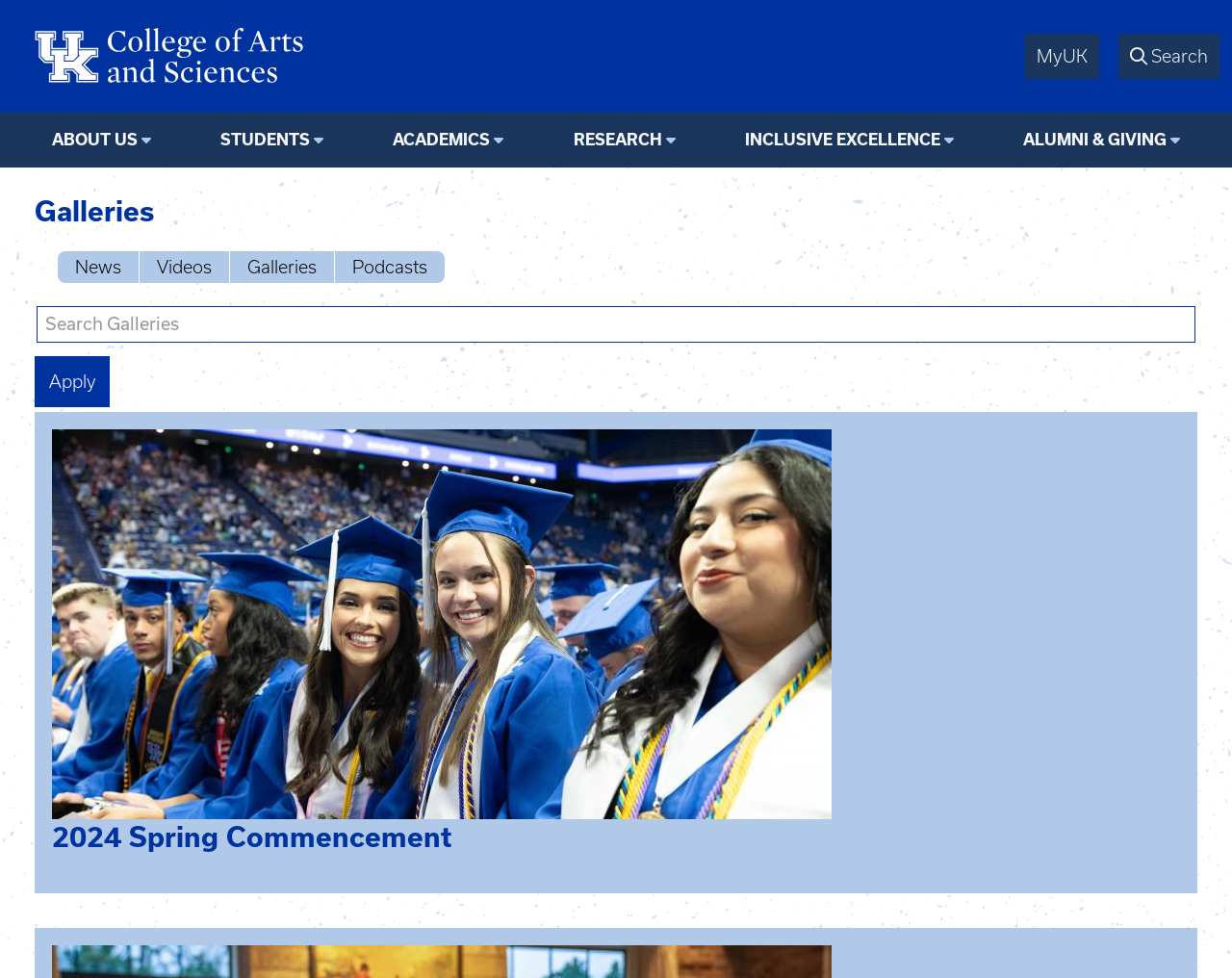Could you highlight the region that needs to be clicked to execute the instruction: "Search Galleries"?

[0.03, 0.314, 0.97, 0.349]